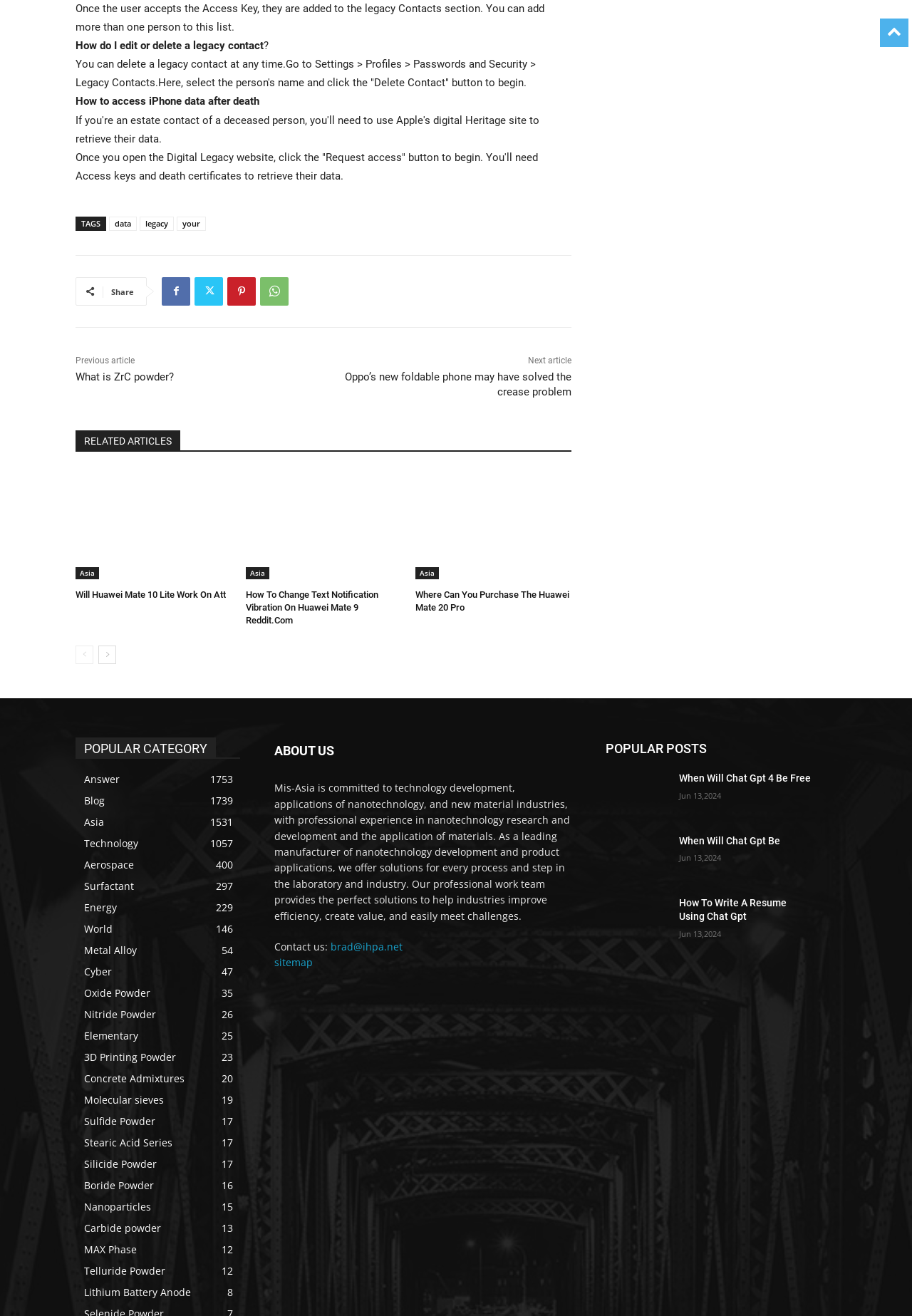Find the bounding box of the UI element described as: "Technology1057". The bounding box coordinates should be given as four float values between 0 and 1, i.e., [left, top, right, bottom].

[0.092, 0.636, 0.152, 0.646]